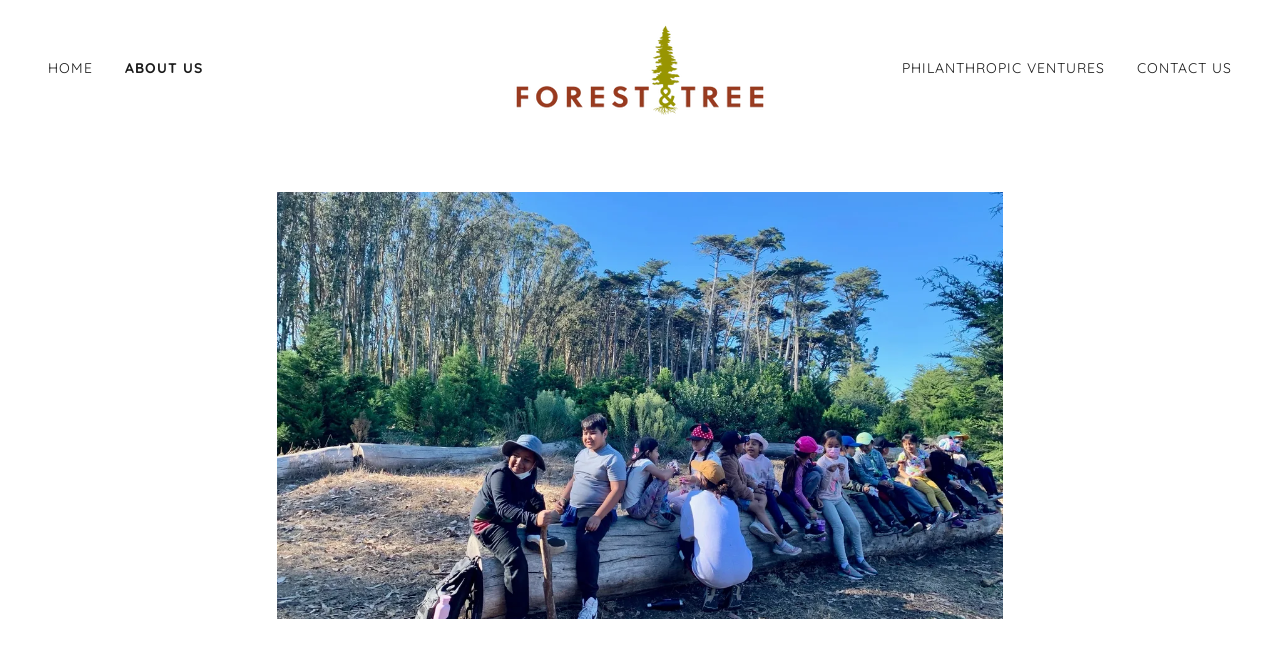Determine the main headline from the webpage and extract its text.

SIGN UP HERE FOR EFC OUTDOORS 2024 EVENTS